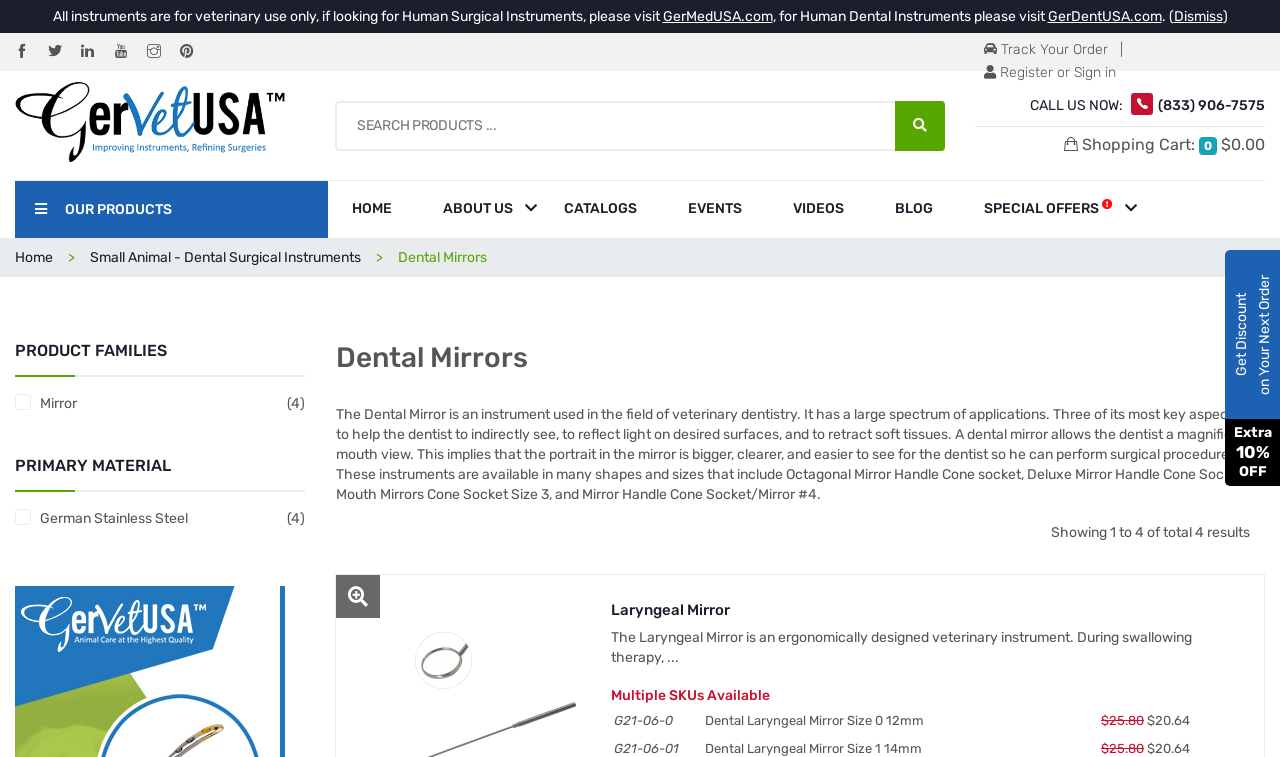Can you determine the bounding box coordinates of the area that needs to be clicked to fulfill the following instruction: "Check the latest news"?

None